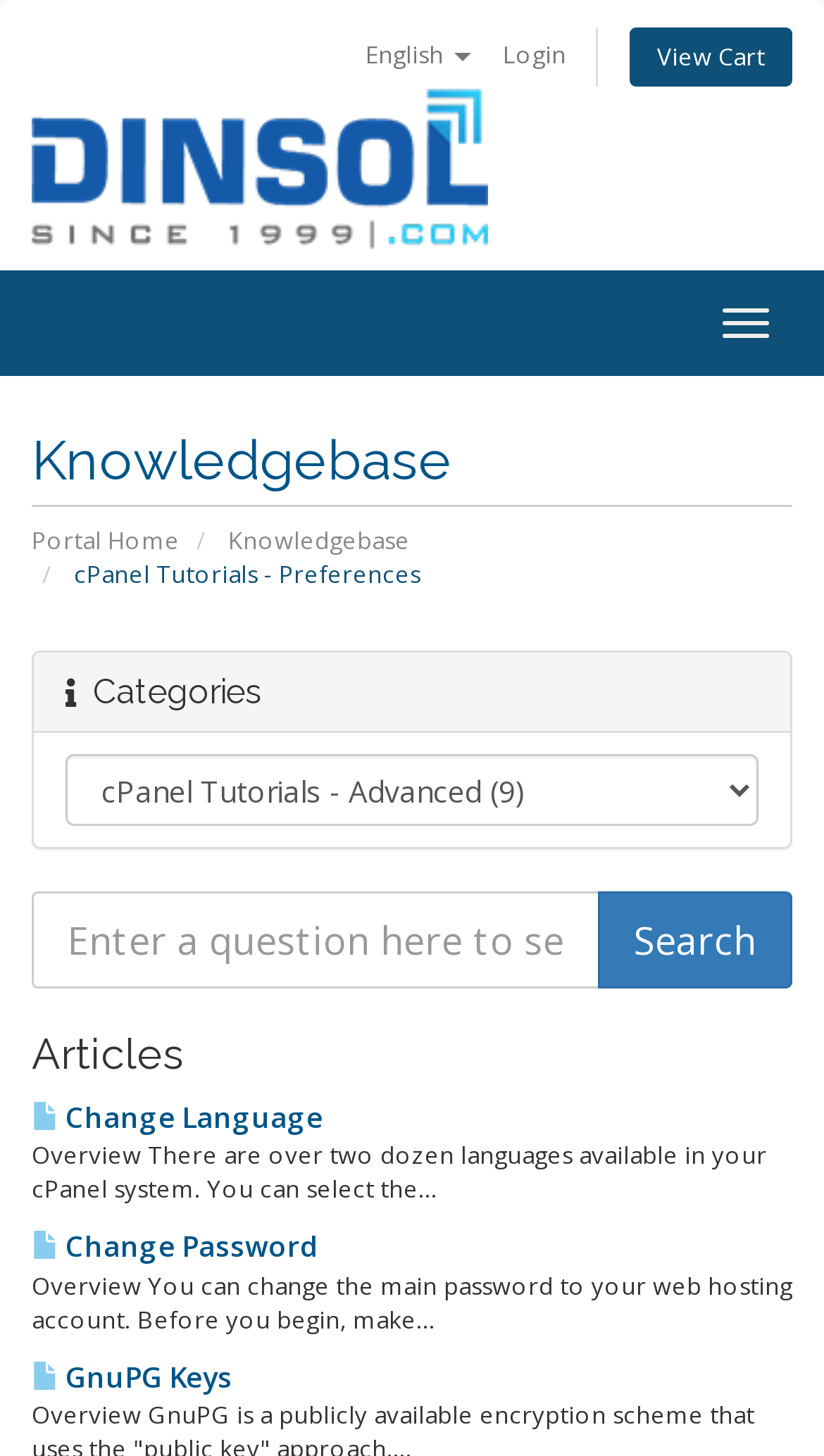How many articles are listed on the webpage?
Refer to the screenshot and respond with a concise word or phrase.

At least 3